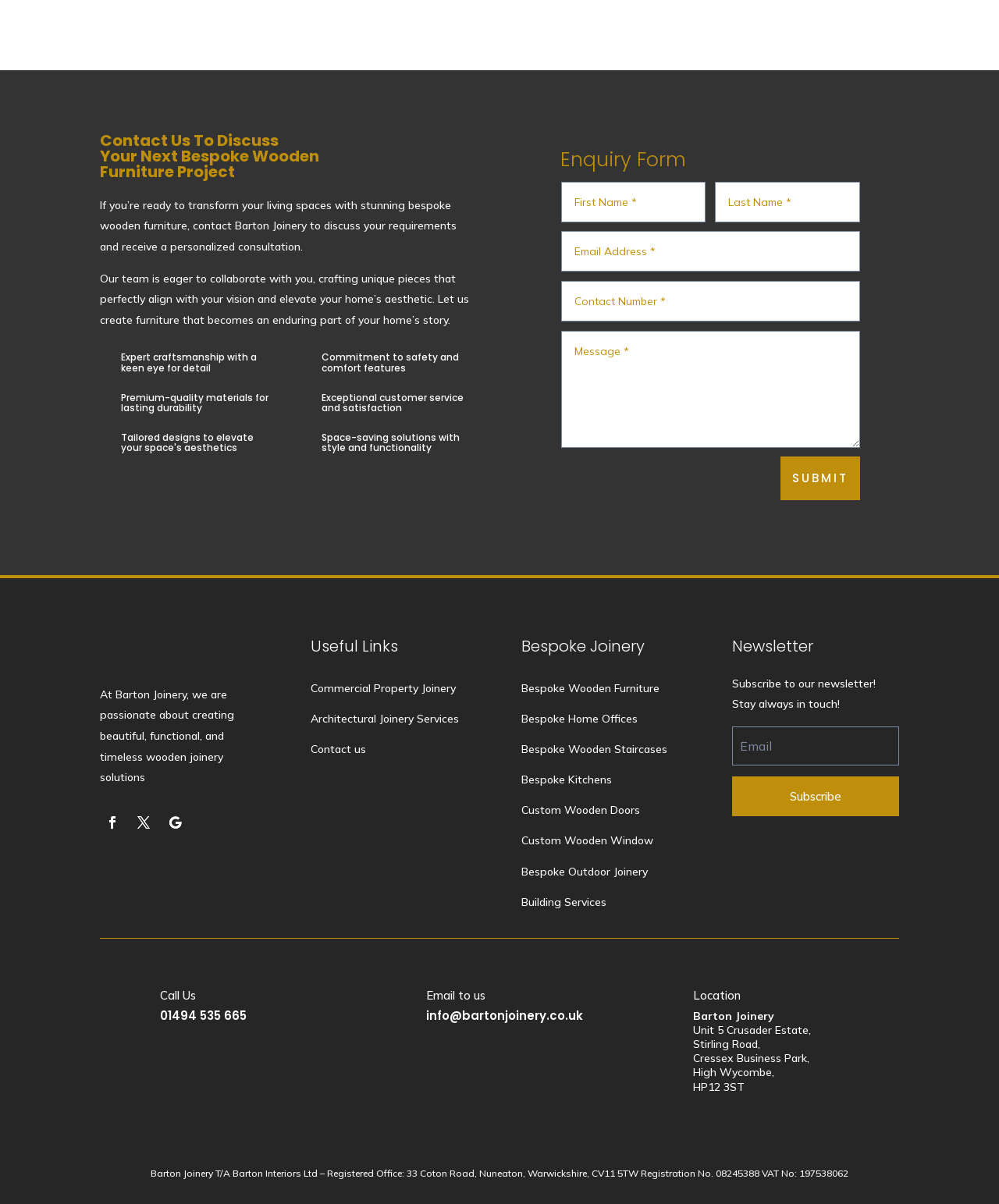Pinpoint the bounding box coordinates of the element you need to click to execute the following instruction: "Click the SUBMIT button". The bounding box should be represented by four float numbers between 0 and 1, in the format [left, top, right, bottom].

[0.781, 0.379, 0.861, 0.415]